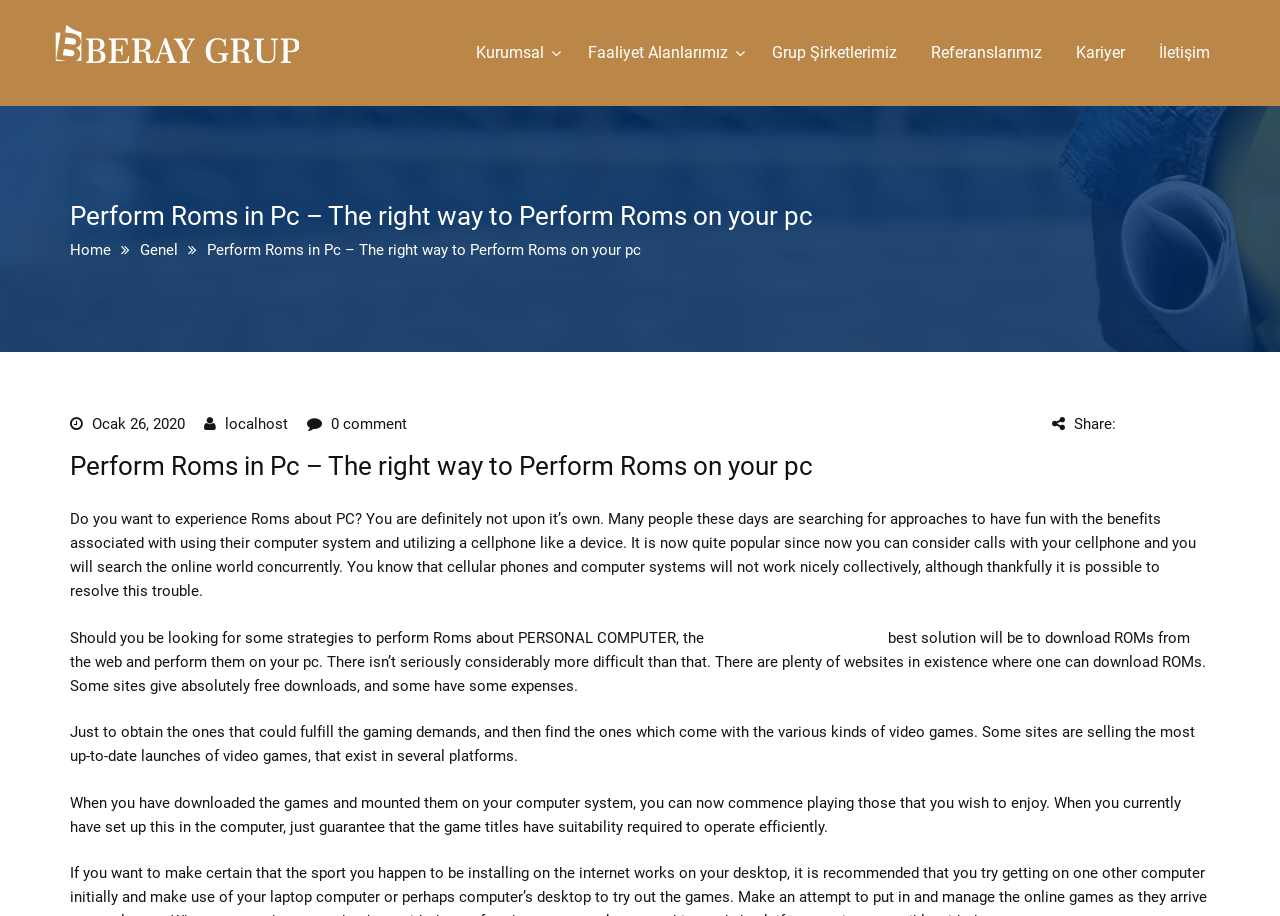Please locate the bounding box coordinates of the region I need to click to follow this instruction: "Click on the 'Share' button".

[0.836, 0.453, 0.875, 0.472]